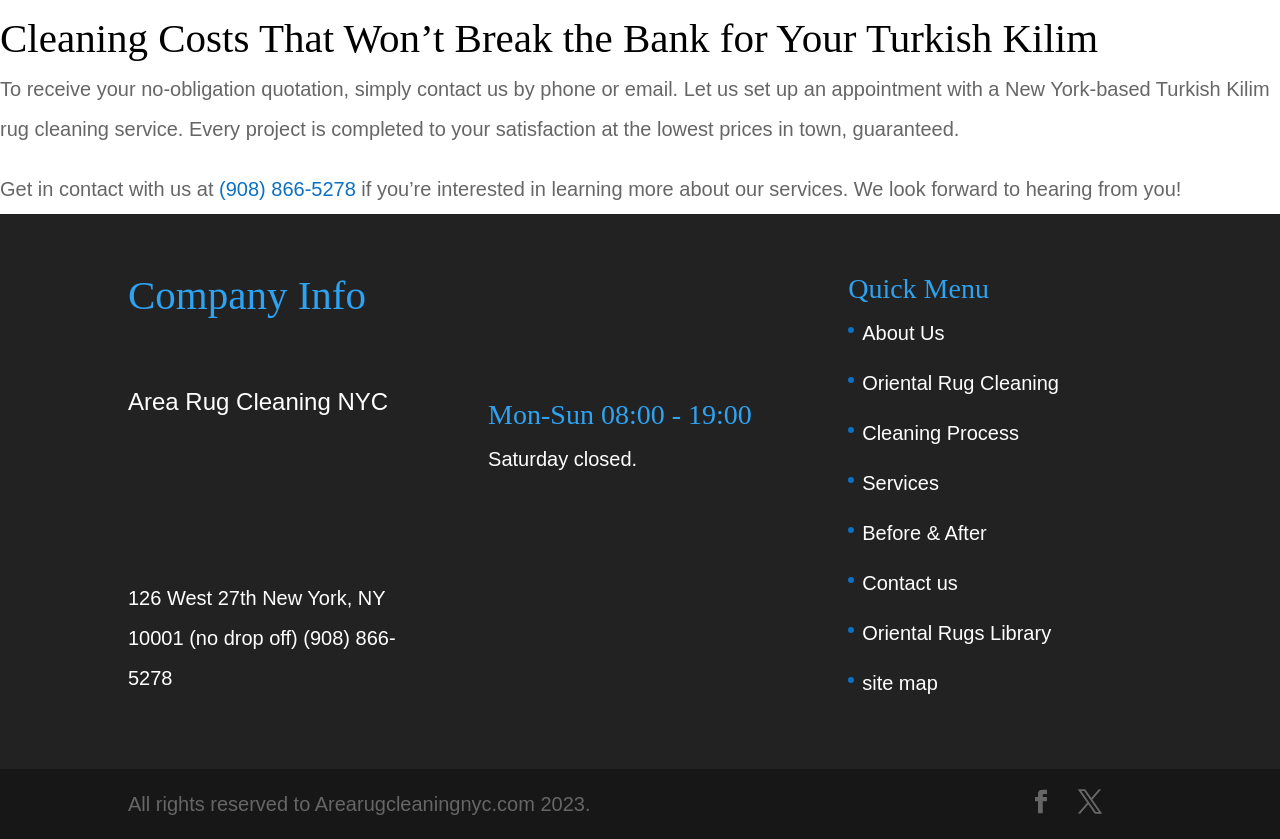Please provide the bounding box coordinate of the region that matches the element description: site map. Coordinates should be in the format (top-left x, top-left y, bottom-right x, bottom-right y) and all values should be between 0 and 1.

[0.674, 0.801, 0.733, 0.827]